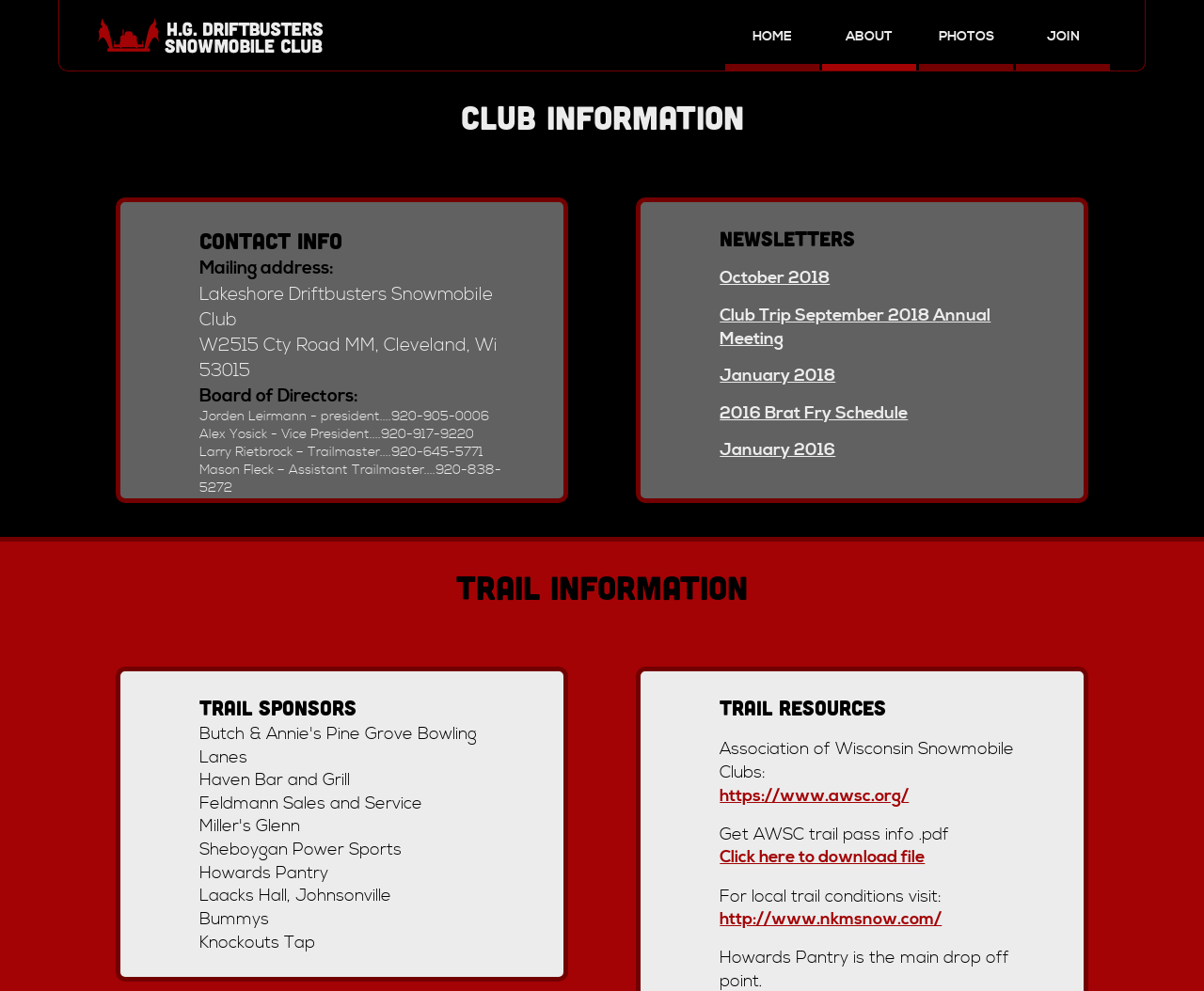Write a detailed summary of the webpage, including text, images, and layout.

The webpage is about the Lakeshore Driftbusters Snowmobile Club, providing information about the club, trails, sponsors, and youth club. 

At the top of the page, there are five links: "Howards Grove Lakeshore Driftbuster", "HOME", "ABOUT", "PHOTOS", and "JOIN", aligned horizontally. 

Below these links, there are three main sections. The first section is about club information, which includes the mailing address, board of directors, and their contact information. 

The second section is about newsletters, with five links to different newsletters, including "October 2018", "Club Trip September 2018 Annual Meeting", "January 2018", "2016 Brat Fry Schedule", and "January 2016". 

The third section is divided into three parts: trail information, trail sponsors, and trail resources. The trail information section has a heading but no content. The trail sponsors section lists eight sponsors, including "Haven Bar and Grill", "Feldmann Sales and Service", and "Sheboygan Power Sports". The trail resources section provides links to the Association of Wisconsin Snowmobile Clubs and a local trail conditions website.